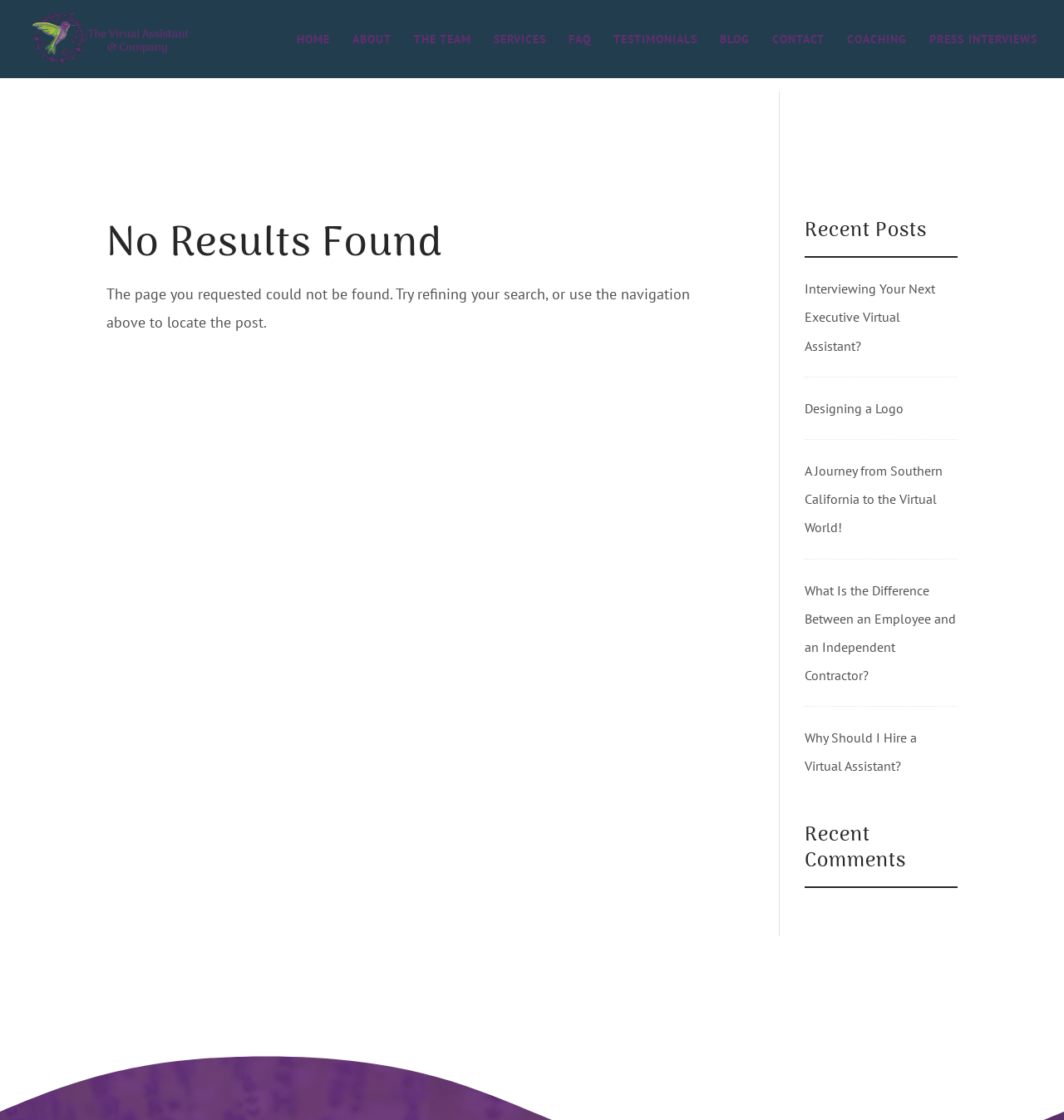Please identify the bounding box coordinates of the area I need to click to accomplish the following instruction: "go to home page".

[0.279, 0.03, 0.31, 0.07]